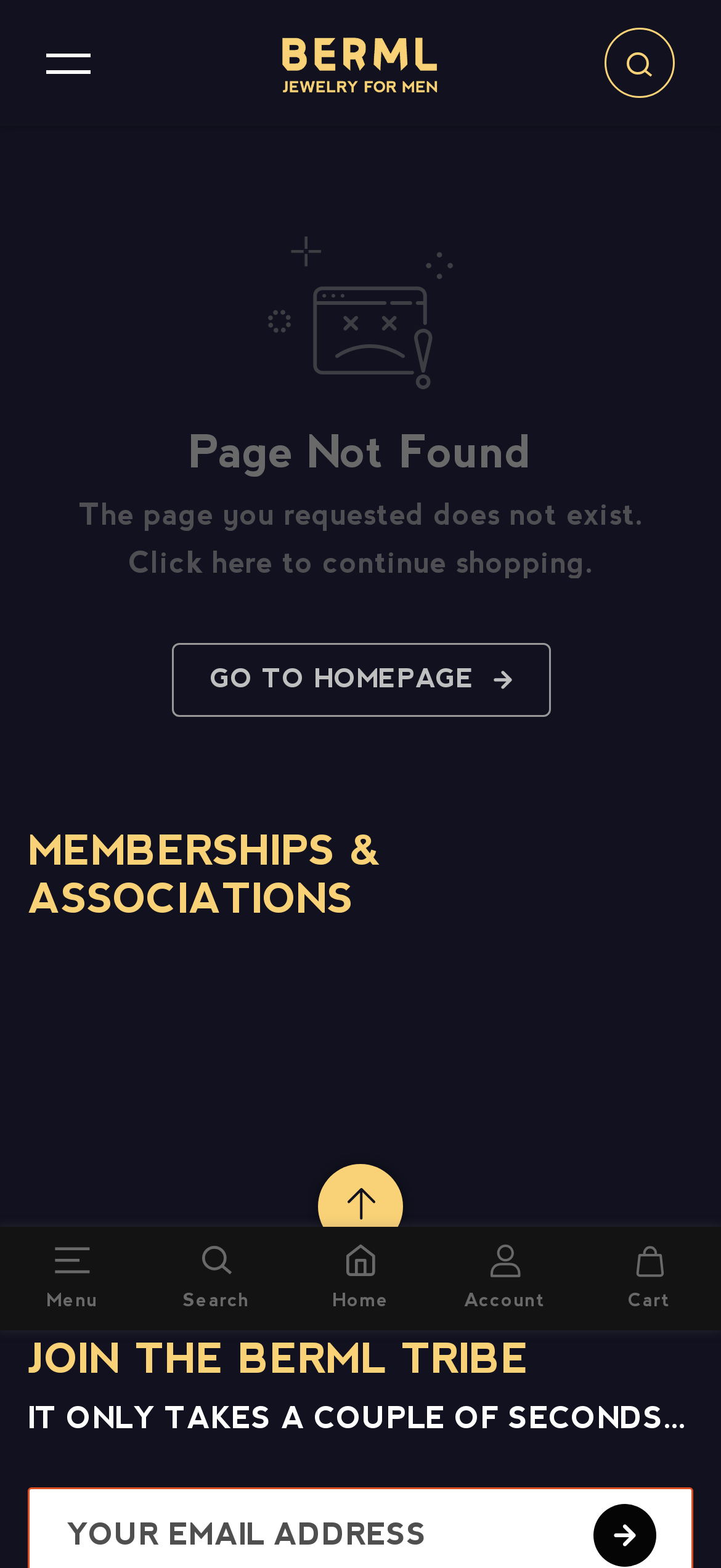Generate a comprehensive description of the webpage.

The webpage appears to be an error page, specifically a 404 Not Found page, for a jewelry website called BERML BY DESIGN JEWELRY FOR MEN. 

At the top left corner, there is a mobile hamburger button. Next to it, on the top center, is a link to the website's homepage with a logo image. On the top right corner, there is a search link with a small icon.

Below the top section, there is a main content area that occupies the majority of the page. Within this area, there is a large image in the center. Above the image, there is a heading that reads "Page Not Found" and a paragraph of text explaining that the requested page does not exist, with a link to continue shopping. 

Below the image, there is a call-to-action button to continue shopping, which has a "GO TO HOMEPAGE" text and a small icon. 

Further down the page, there are three headings: "MEMBERSHIPS & ASSOCIATIONS", "JOIN THE BERML TRIBE", and a section with a static text "IT ONLY TAKES A COUPLE OF SECONDS...". 

At the bottom of the page, there are several links to different sections of the website, including Menu, Search, Home, Account, and Cart, each with a small icon. There is also a "Subscribe" button with a small icon. 

Finally, at the very bottom of the page, there is a "Go to top" button with a small icon.